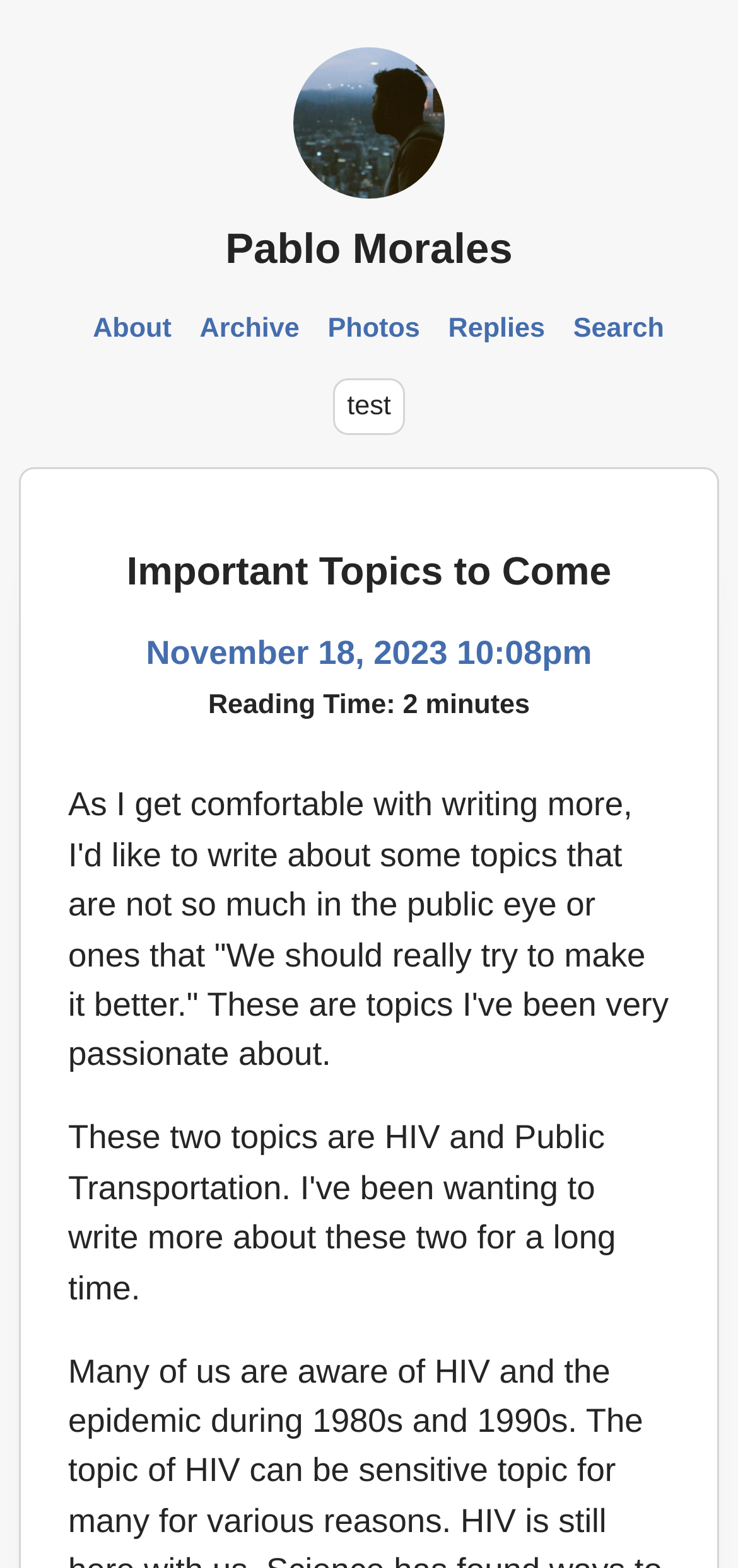Please provide a detailed answer to the question below based on the screenshot: 
What is the author's name?

The author's name can be found in the top-left corner of the webpage, where it is written as a link 'Pablo Morales' with a corresponding image.